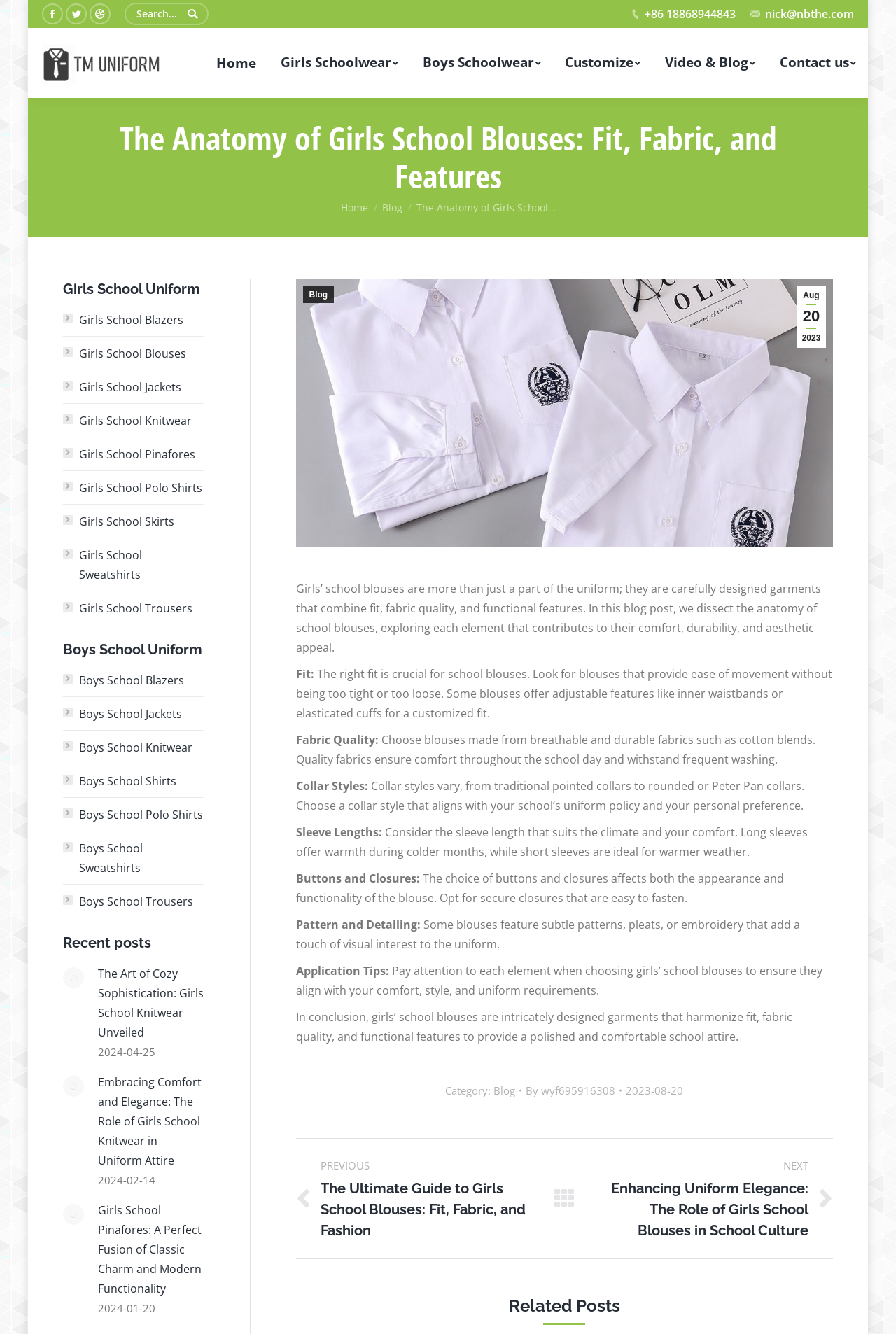What is the topic of the blog post?
Identify the answer in the screenshot and reply with a single word or phrase.

Girls School Blouses